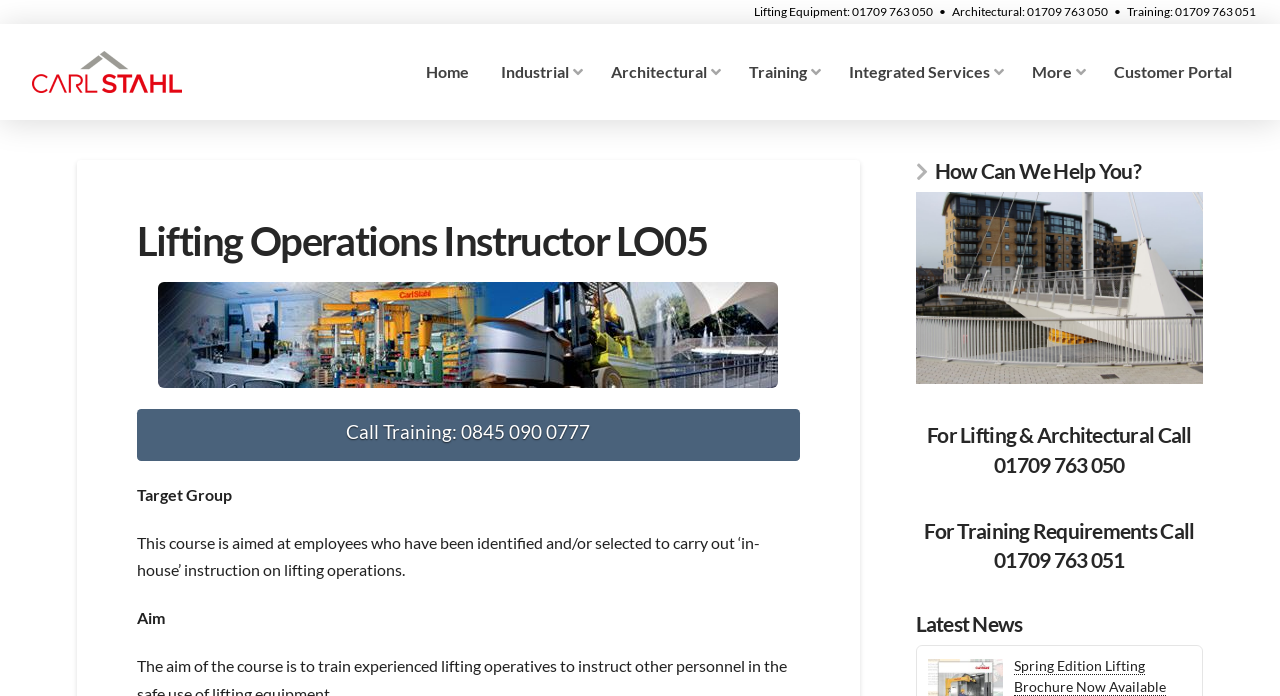Identify and provide the title of the webpage.

Lifting Operations Instructor LO05